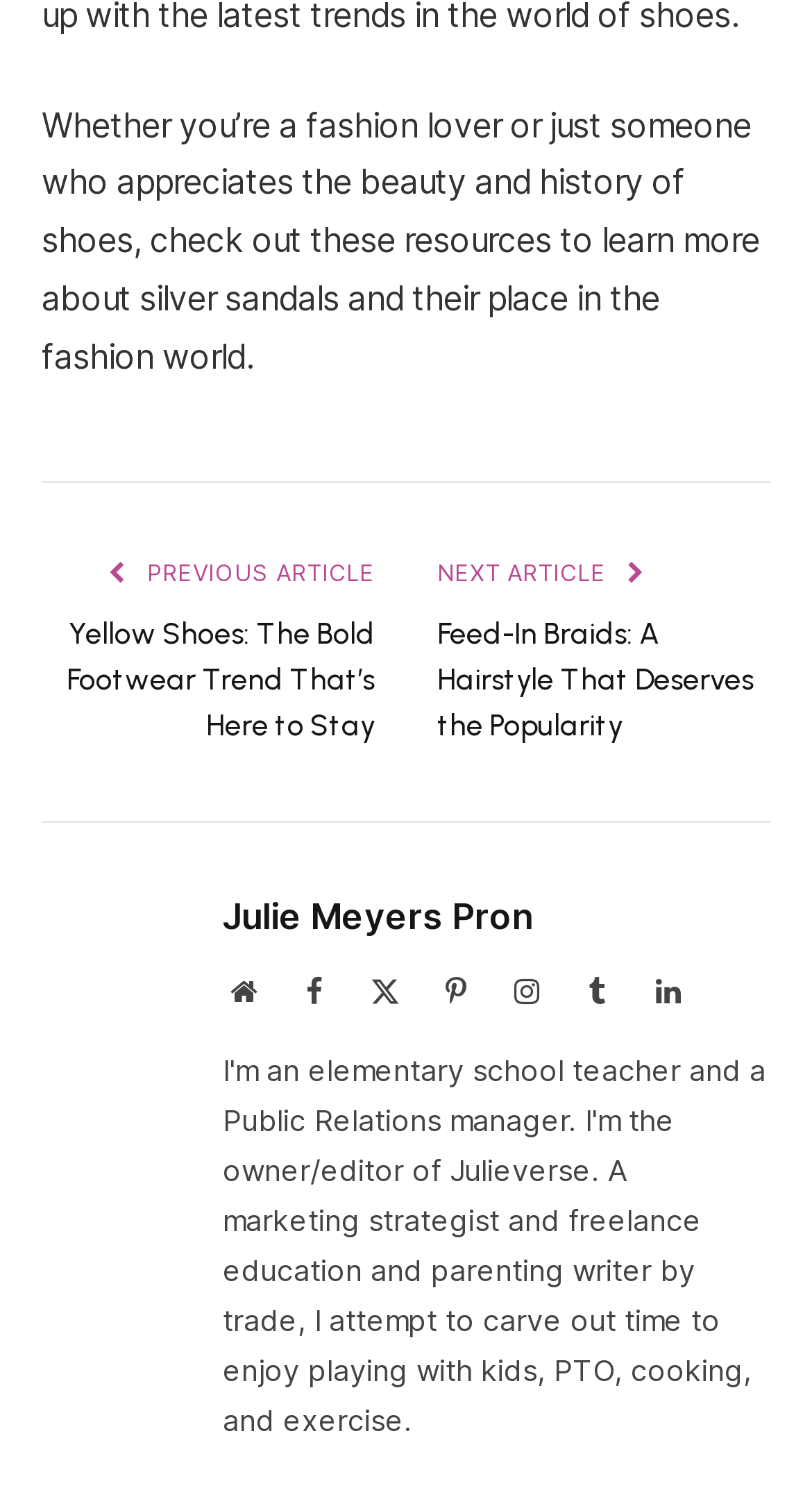Specify the bounding box coordinates of the region I need to click to perform the following instruction: "View next article". The coordinates must be four float numbers in the range of 0 to 1, i.e., [left, top, right, bottom].

[0.538, 0.373, 0.755, 0.392]